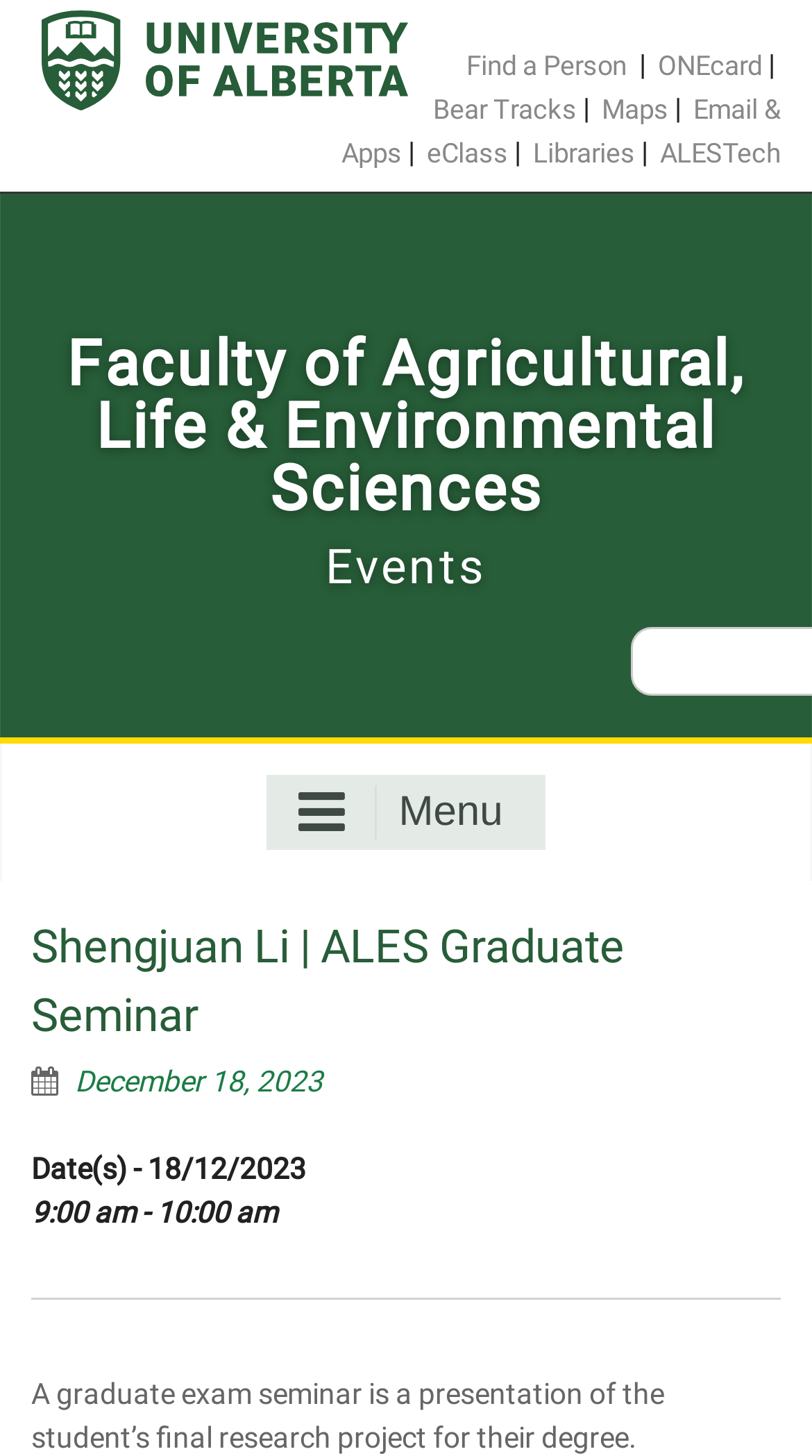Determine the bounding box coordinates (top-left x, top-left y, bottom-right x, bottom-right y) of the UI element described in the following text: Bear Tracks

[0.533, 0.064, 0.71, 0.086]